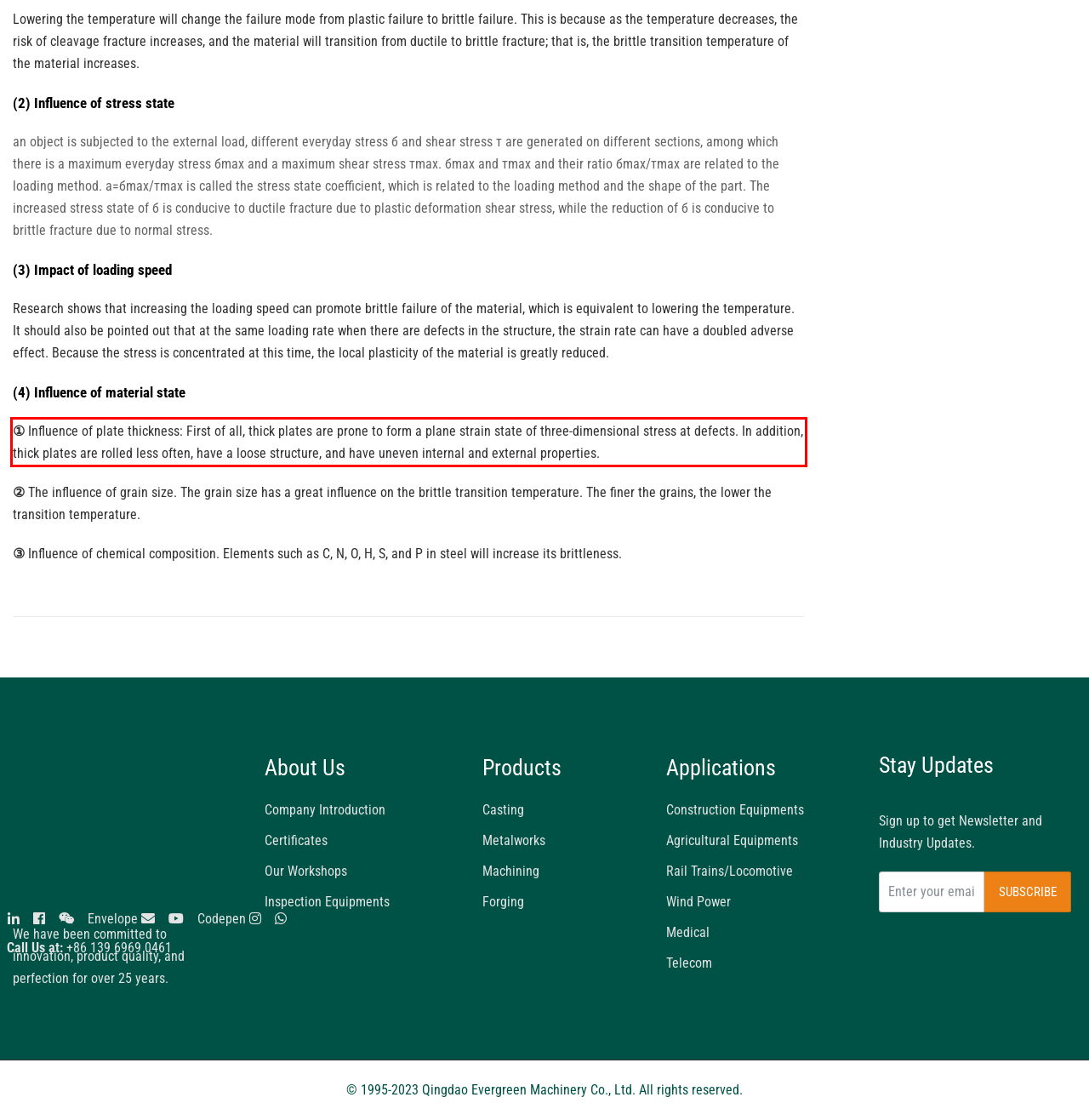Given a screenshot of a webpage with a red bounding box, extract the text content from the UI element inside the red bounding box.

① Influence of plate thickness: First of all, thick plates are prone to form a plane strain state of three-dimensional stress at defects. In addition, thick plates are rolled less often, have a loose structure, and have uneven internal and external properties.